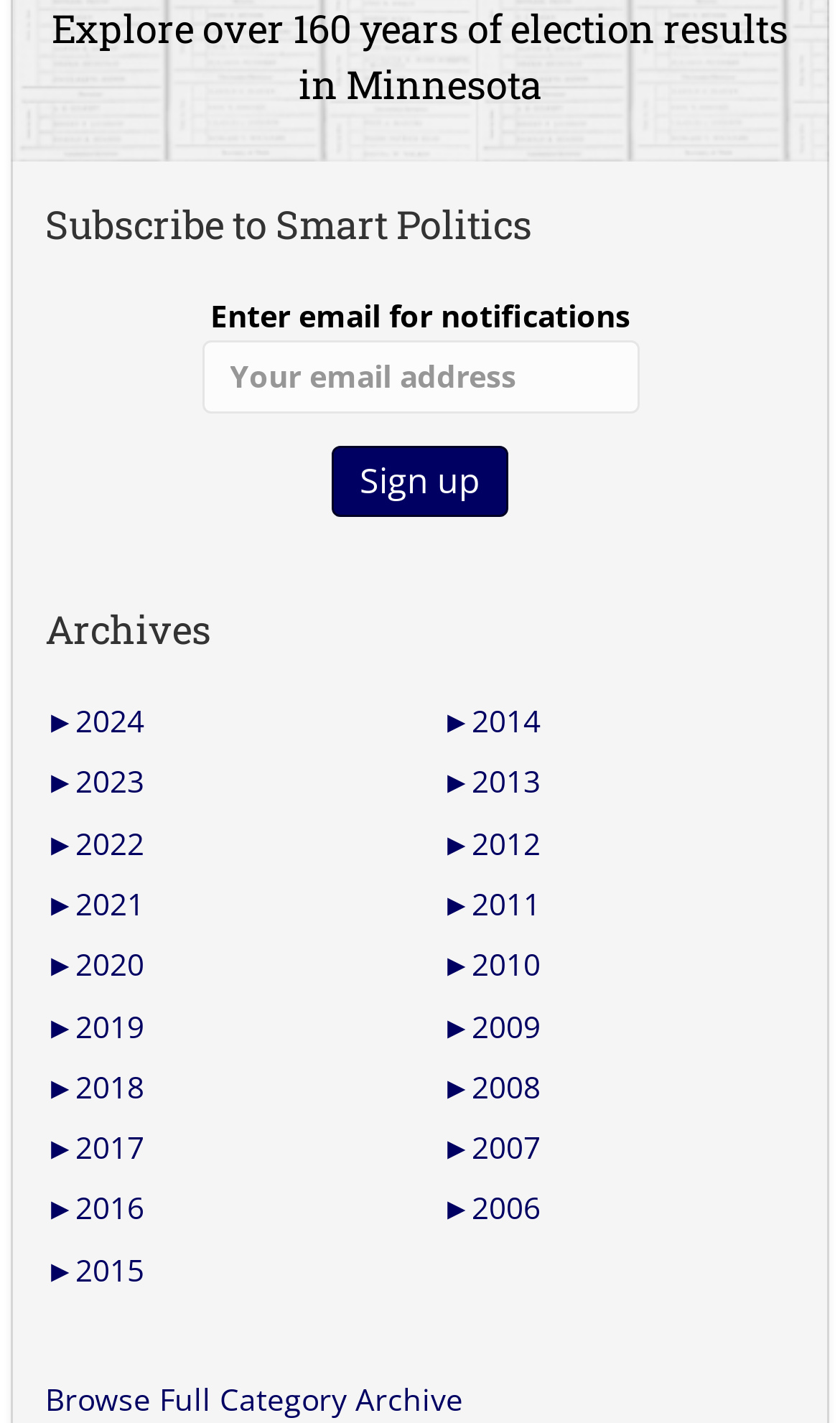What is the earliest year of election results available?
Answer the question with a single word or phrase by looking at the picture.

2006